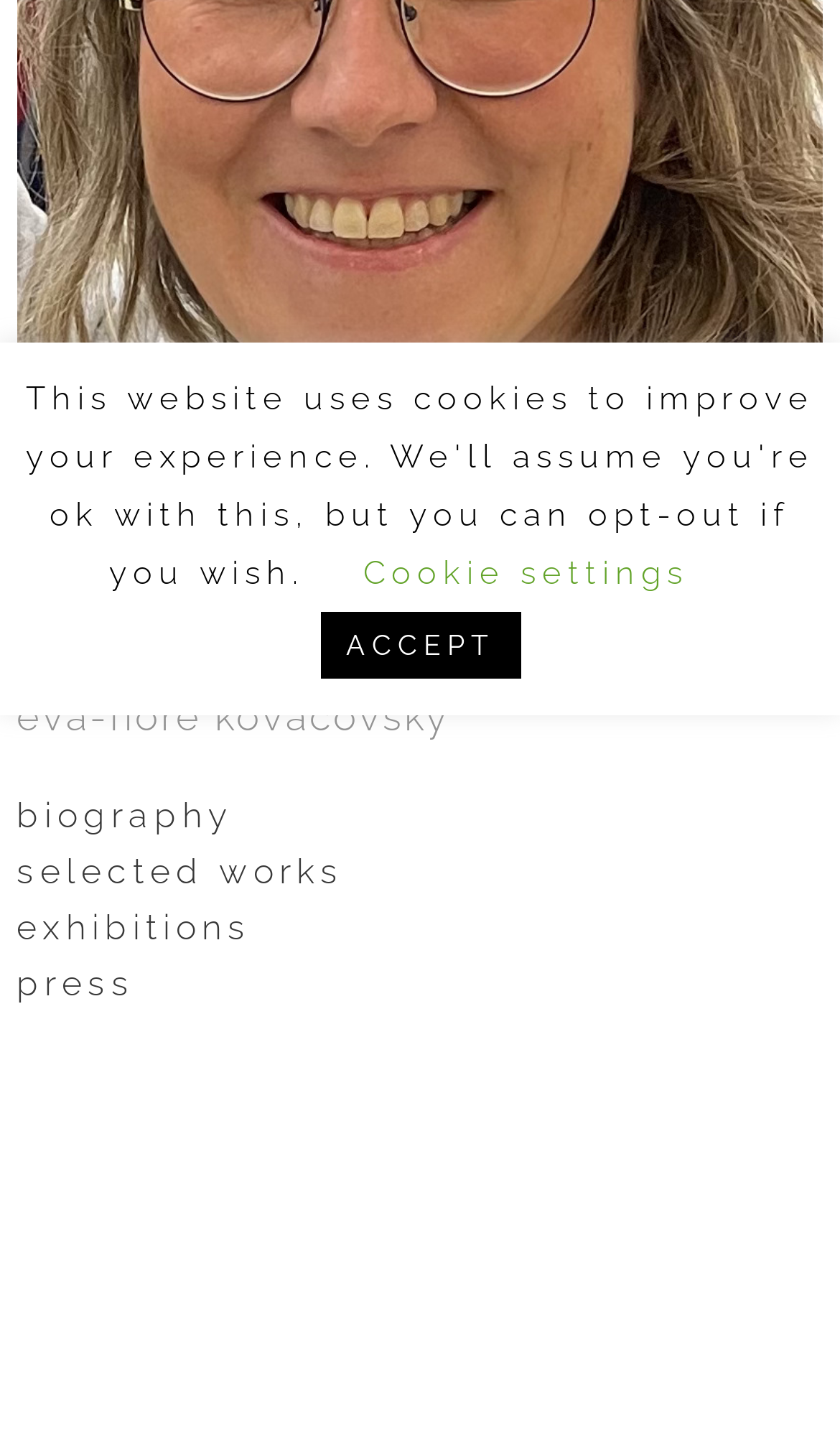Given the description biography, predict the bounding box coordinates of the UI element. Ensure the coordinates are in the format (top-left x, top-left y, bottom-right x, bottom-right y) and all values are between 0 and 1.

[0.02, 0.553, 0.279, 0.581]